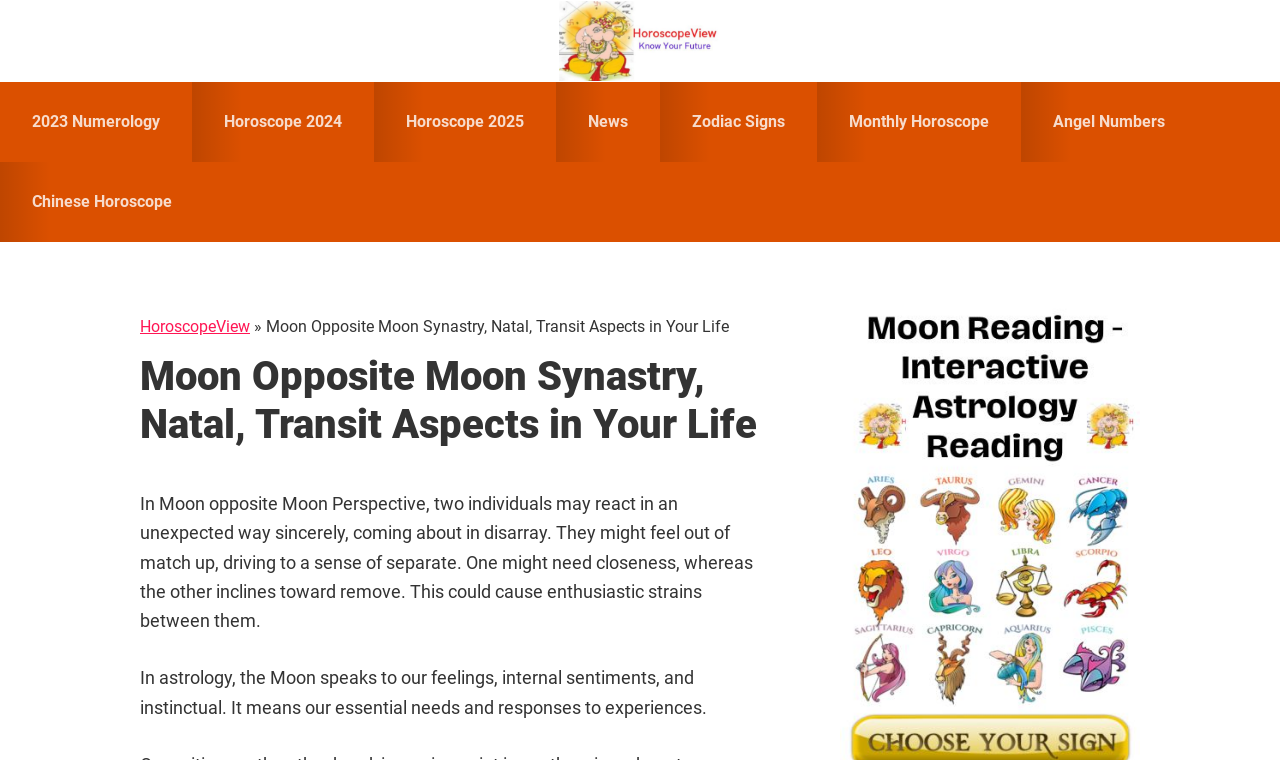Determine the main headline of the webpage and provide its text.

Moon Opposite Moon Synastry, Natal, Transit Aspects in Your Life